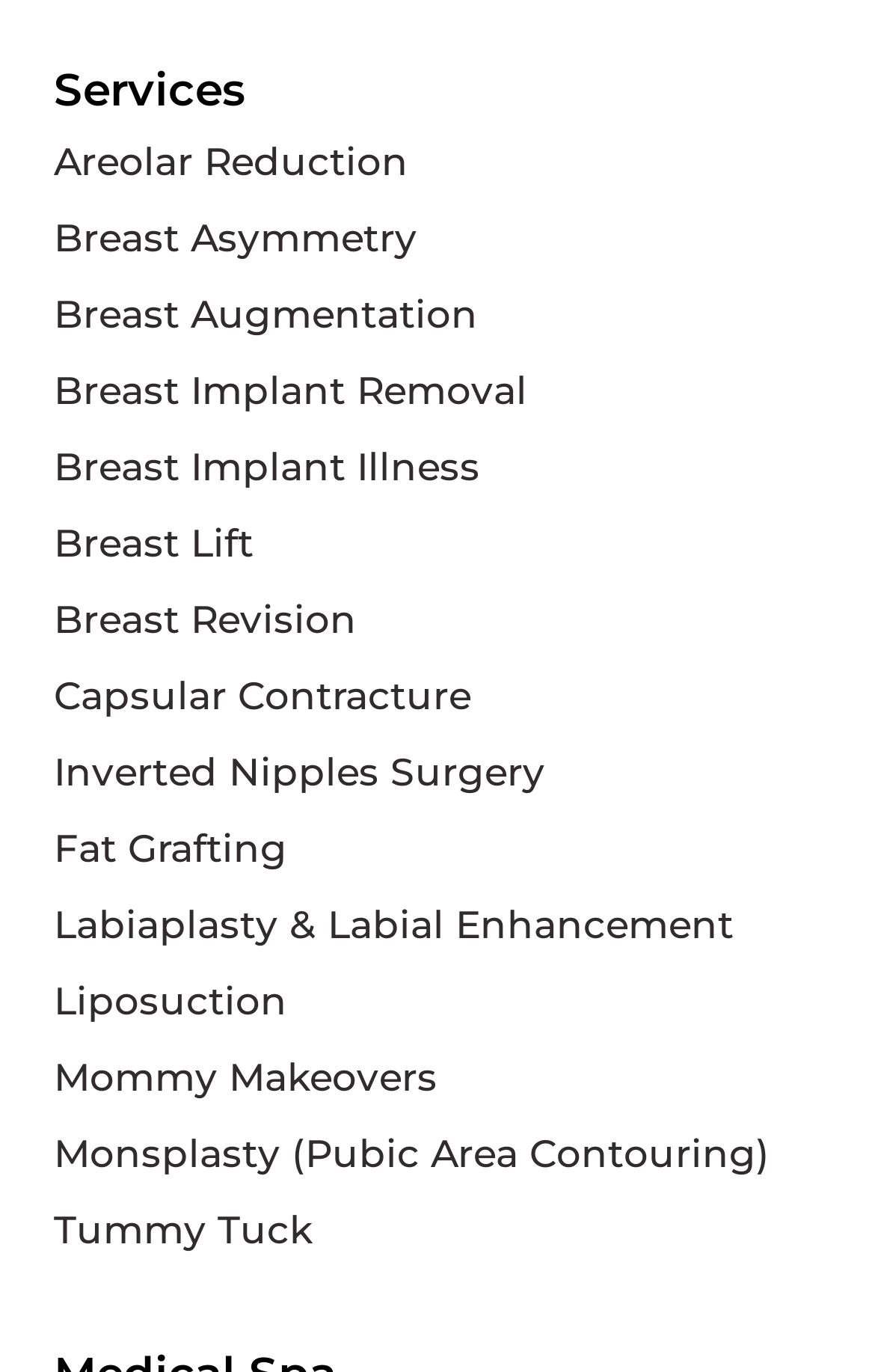What is the service that comes after 'Breast Augmentation'?
Look at the image and answer the question with a single word or phrase.

Breast Implant Removal